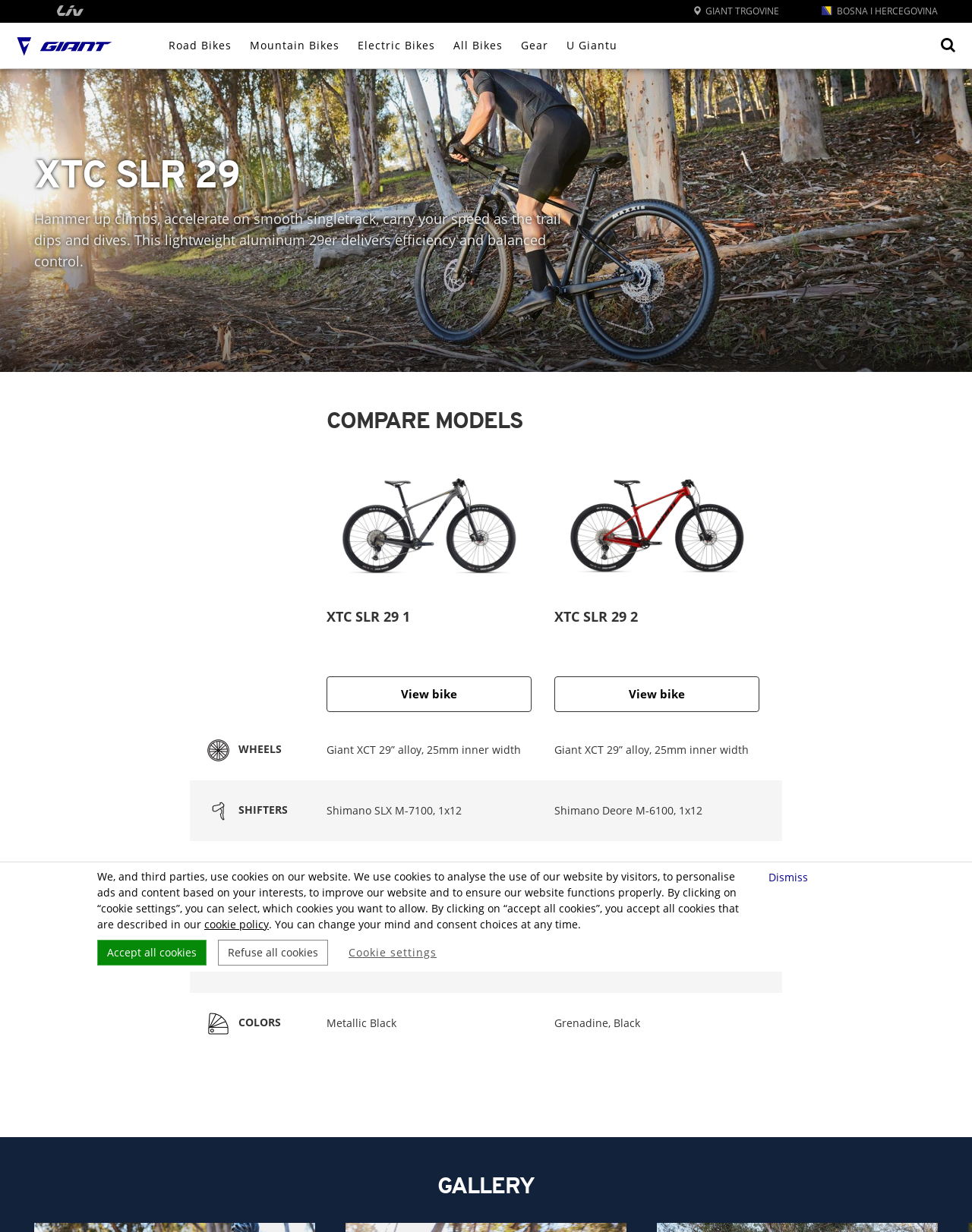Determine the bounding box coordinates for the area that should be clicked to carry out the following instruction: "Visit the Liv website".

[0.052, 0.0, 0.092, 0.018]